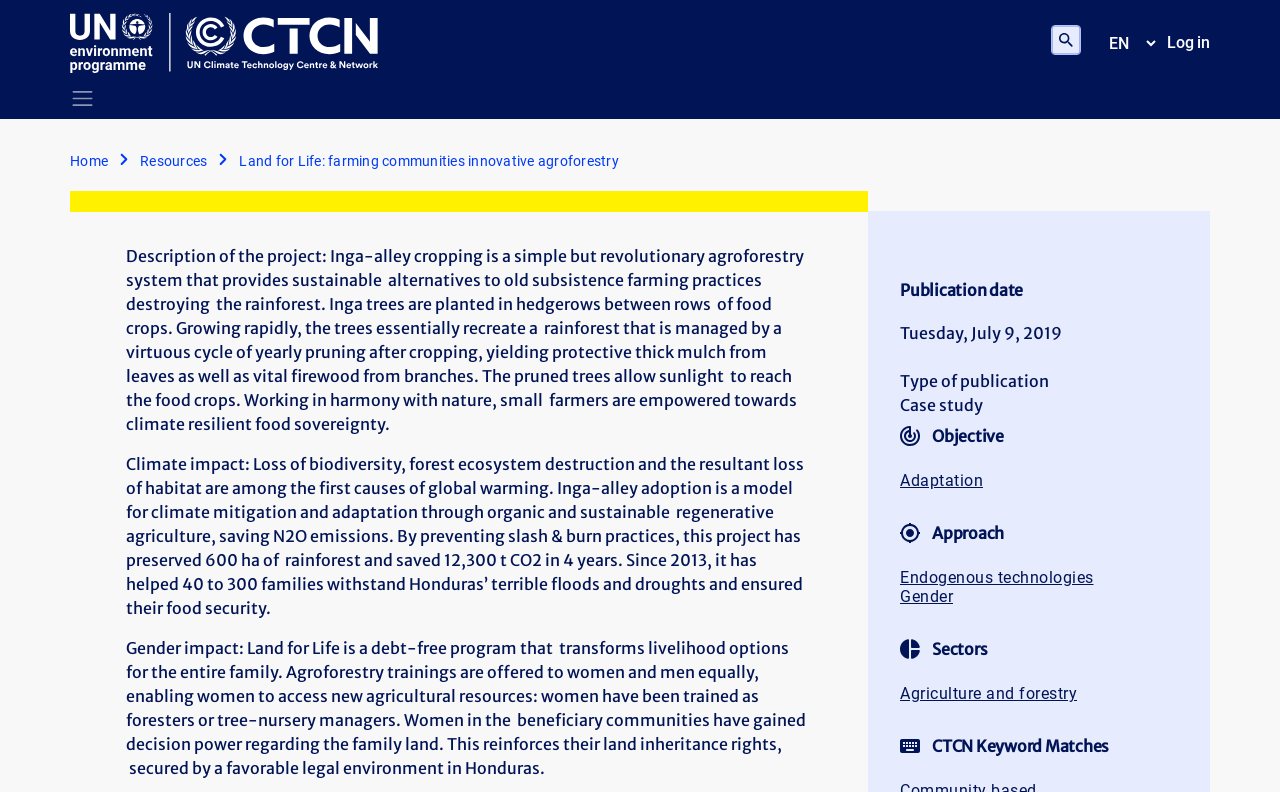What is the type of publication?
Analyze the image and deliver a detailed answer to the question.

The type of publication is mentioned in the section below the project description, where it is listed as 'Case study'.